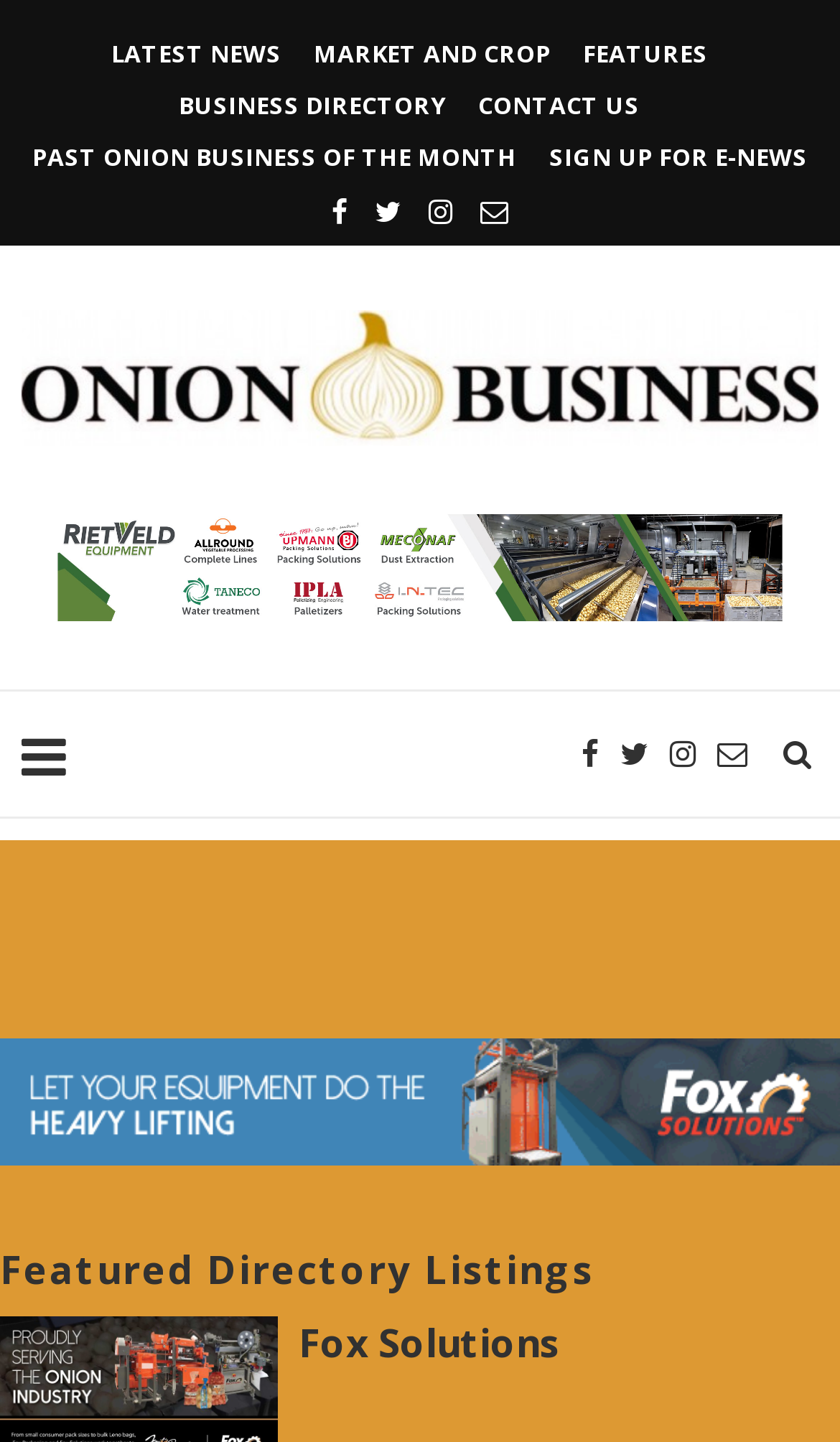Can you determine the bounding box coordinates of the area that needs to be clicked to fulfill the following instruction: "Click on LATEST NEWS"?

[0.132, 0.025, 0.335, 0.048]